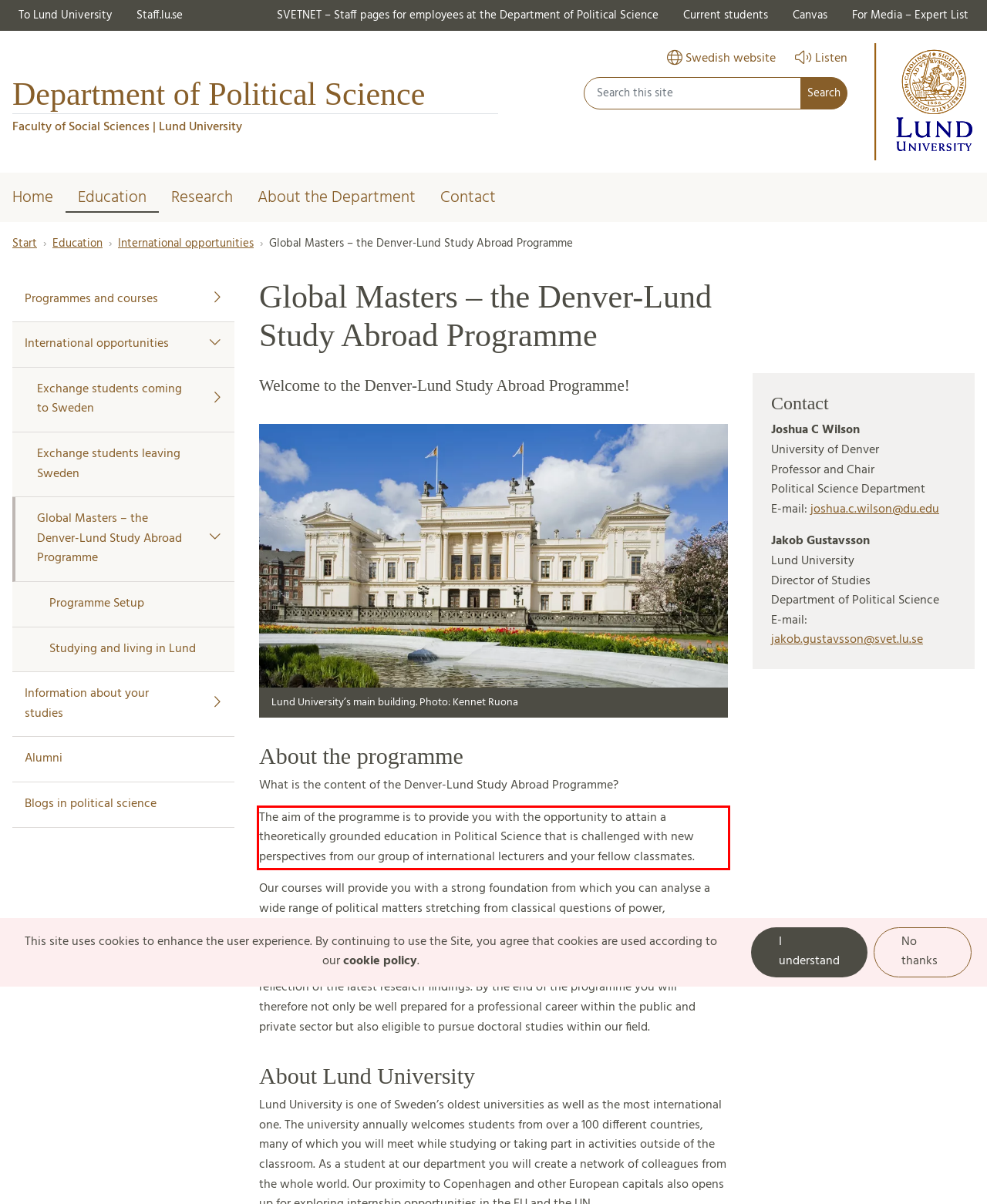Identify the text inside the red bounding box in the provided webpage screenshot and transcribe it.

The aim of the programme is to provide you with the opportunity to attain a theoretically grounded education in Political Science that is challenged with new perspectives from our group of international lecturers and your fellow classmates.